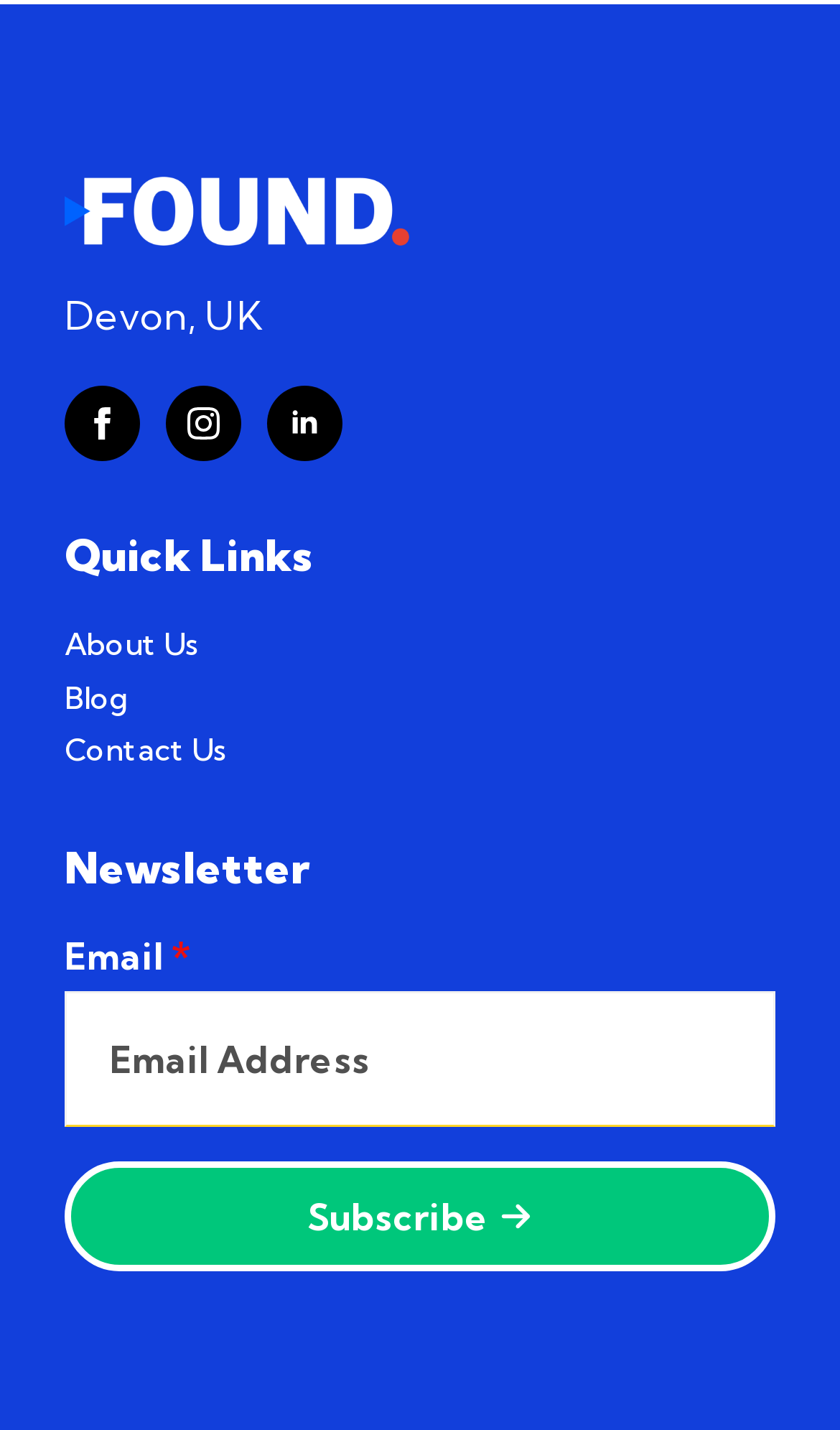By analyzing the image, answer the following question with a detailed response: How many images are present on the webpage?

There are four images present on the webpage, three of which are associated with links under 'Quick Links' and one is a figure element at the top of the webpage, identified by their bounding box coordinates and OCR text.